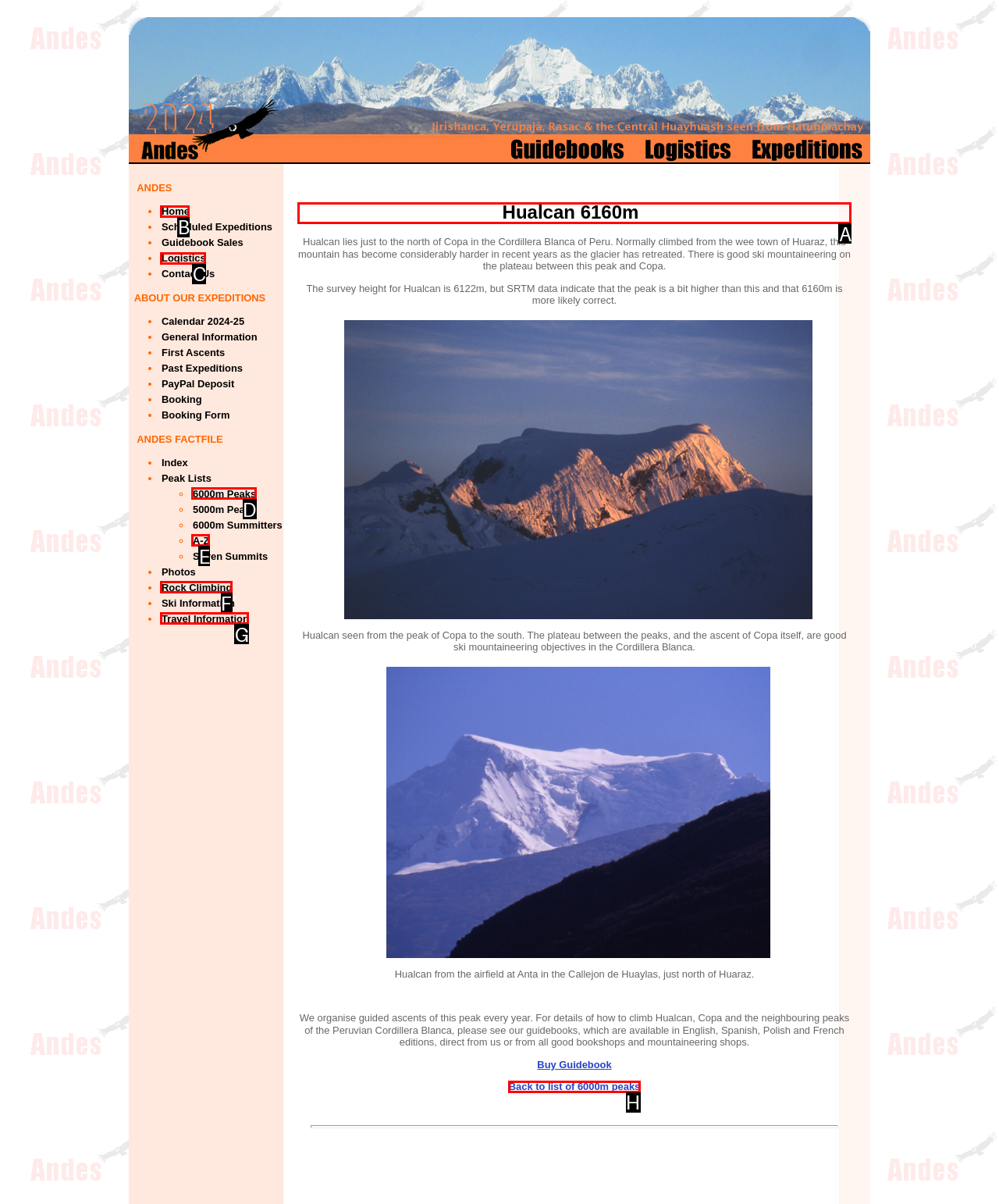Determine which HTML element should be clicked for this task: View information about Hualcan
Provide the option's letter from the available choices.

A